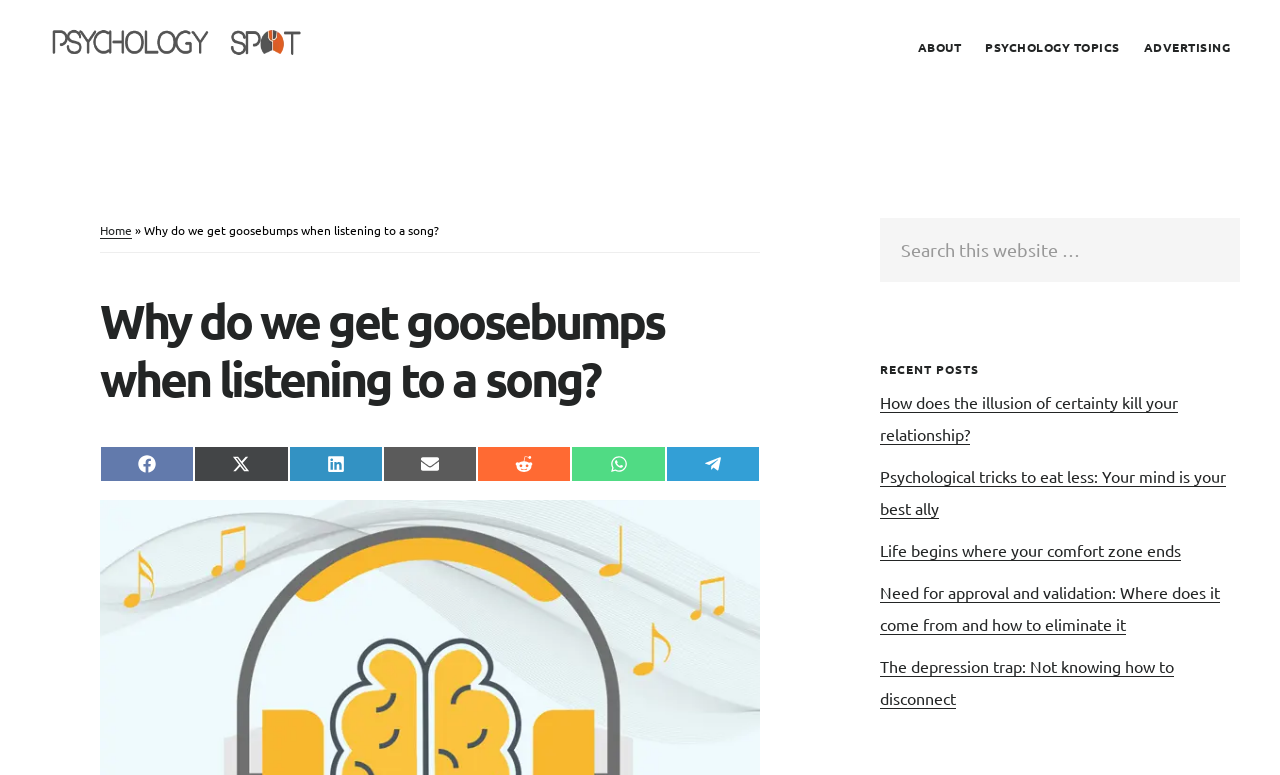Can you identify and provide the main heading of the webpage?

Why do we get goosebumps when listening to a song?